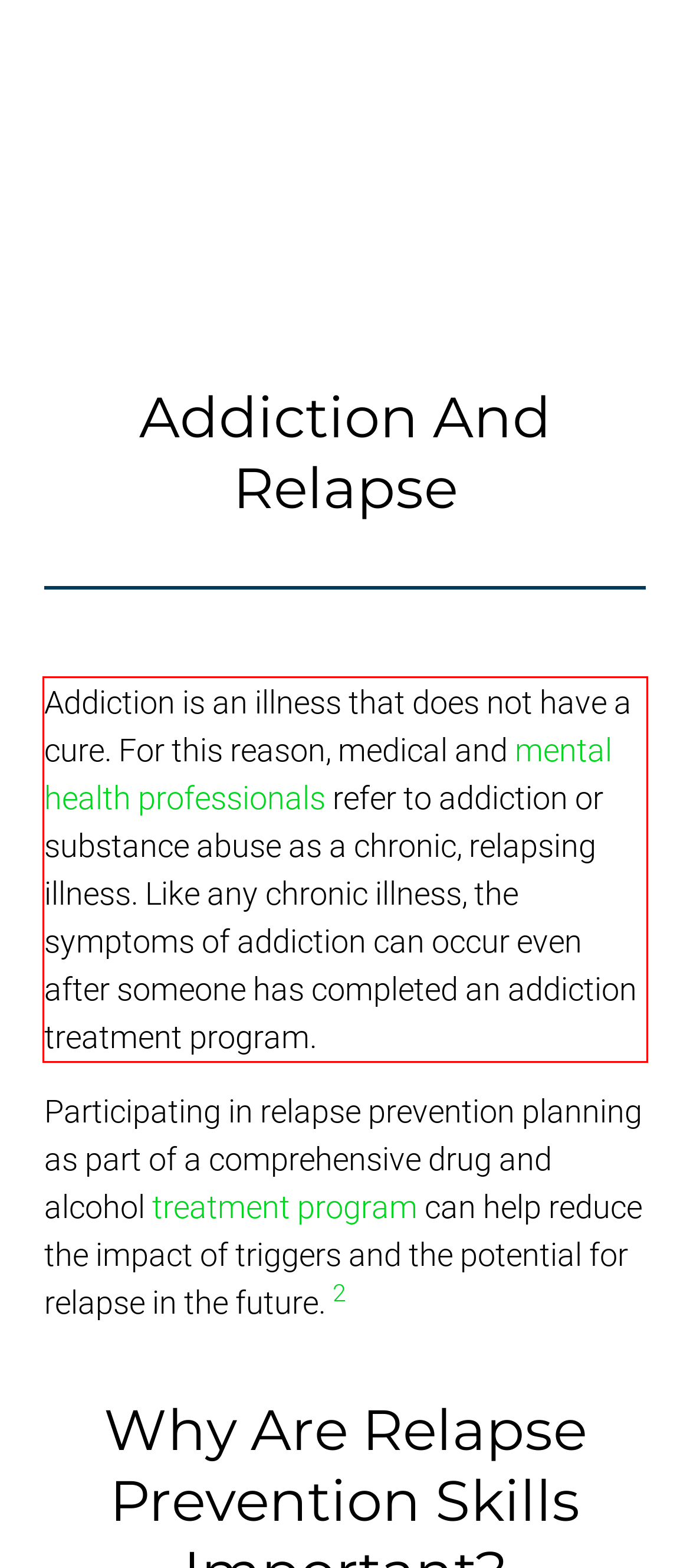You are provided with a screenshot of a webpage that includes a UI element enclosed in a red rectangle. Extract the text content inside this red rectangle.

Addiction is an illness that does not have a cure. For this reason, medical and mental health professionals refer to addiction or substance abuse as a chronic, relapsing illness. Like any chronic illness, the symptoms of addiction can occur even after someone has completed an addiction treatment program.